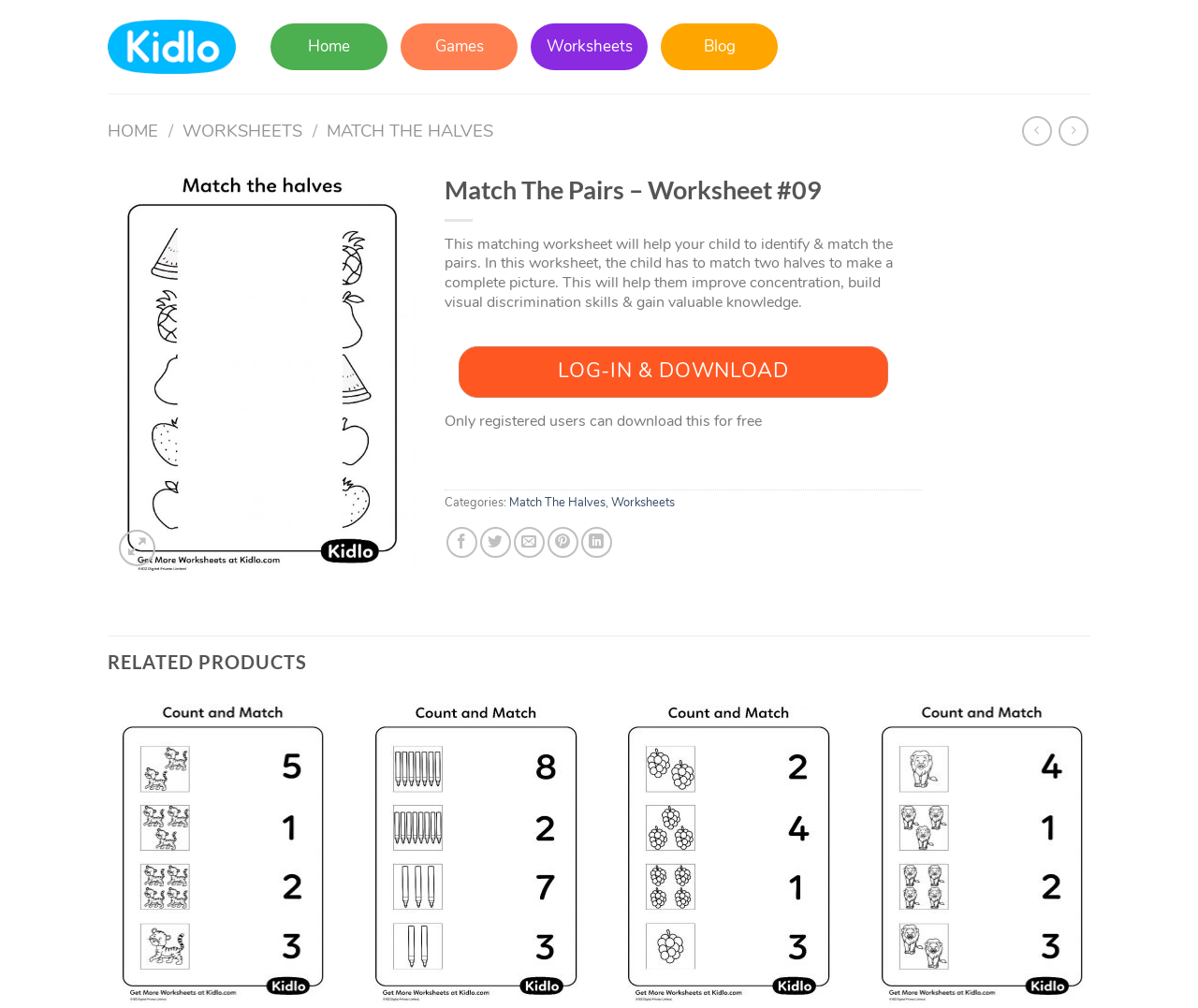Predict the bounding box coordinates of the area that should be clicked to accomplish the following instruction: "download the worksheet". The bounding box coordinates should consist of four float numbers between 0 and 1, i.e., [left, top, right, bottom].

[0.371, 0.357, 0.753, 0.378]